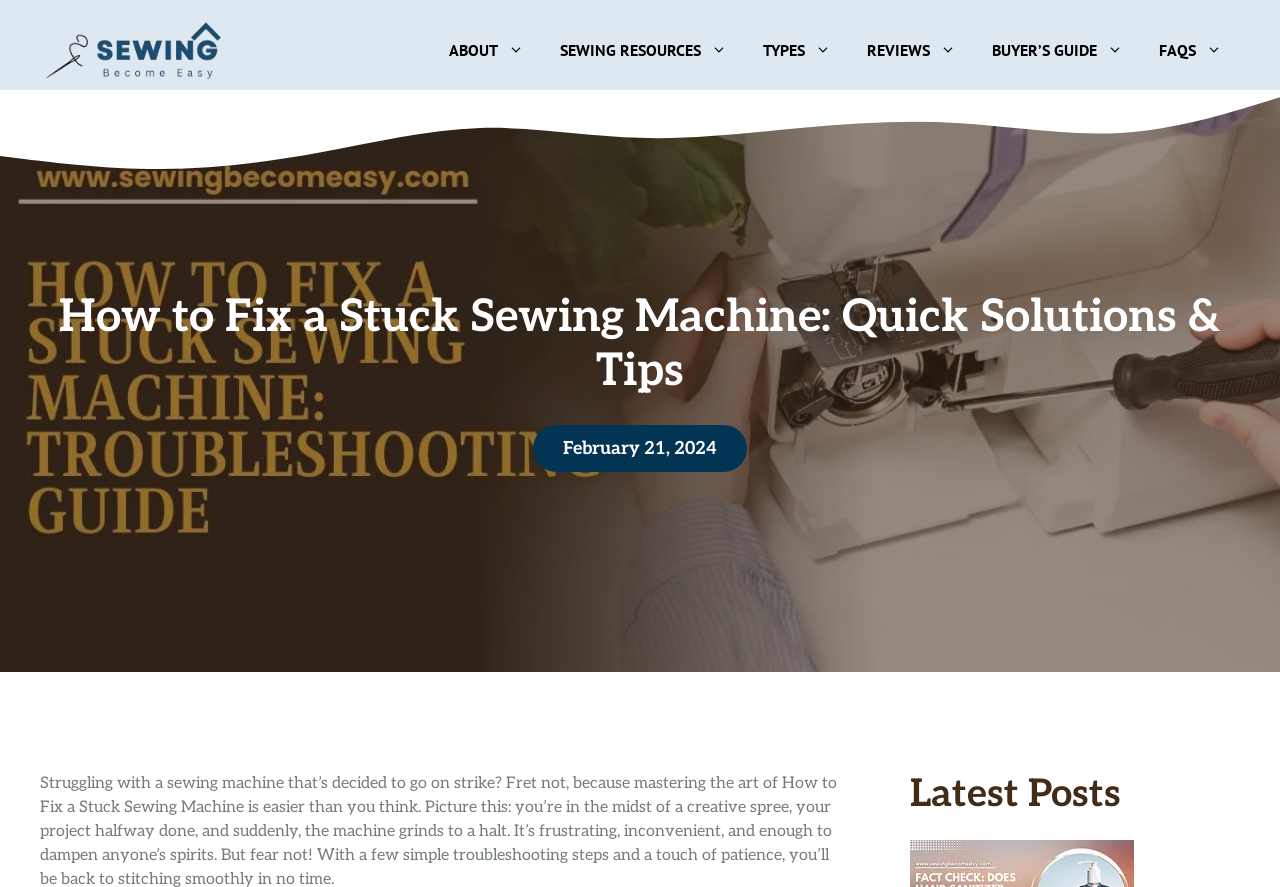Kindly respond to the following question with a single word or a brief phrase: 
What is the date of the latest post?

February 21, 2024